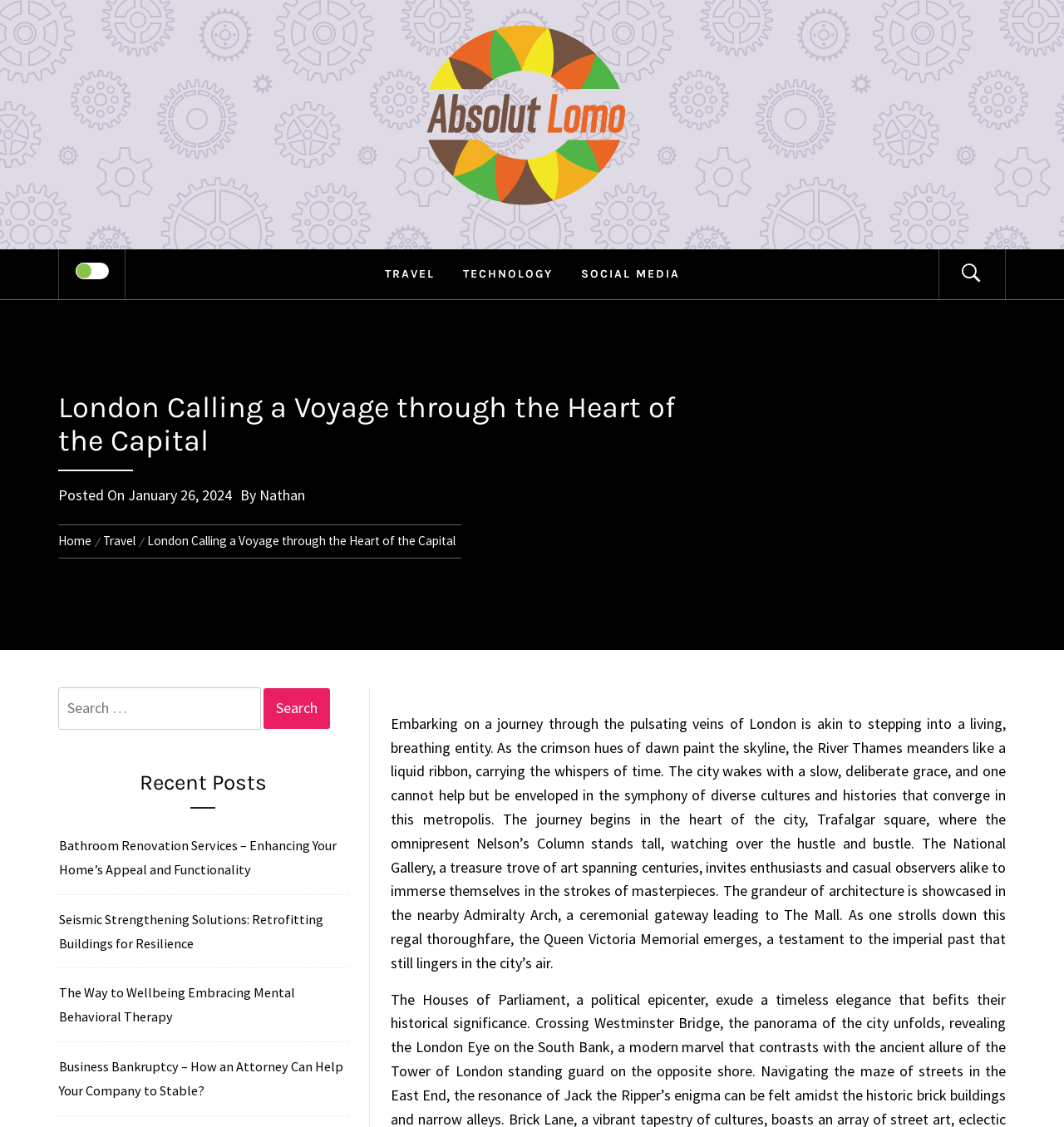Locate and extract the headline of this webpage.

London Calling a Voyage through the Heart of the Capital